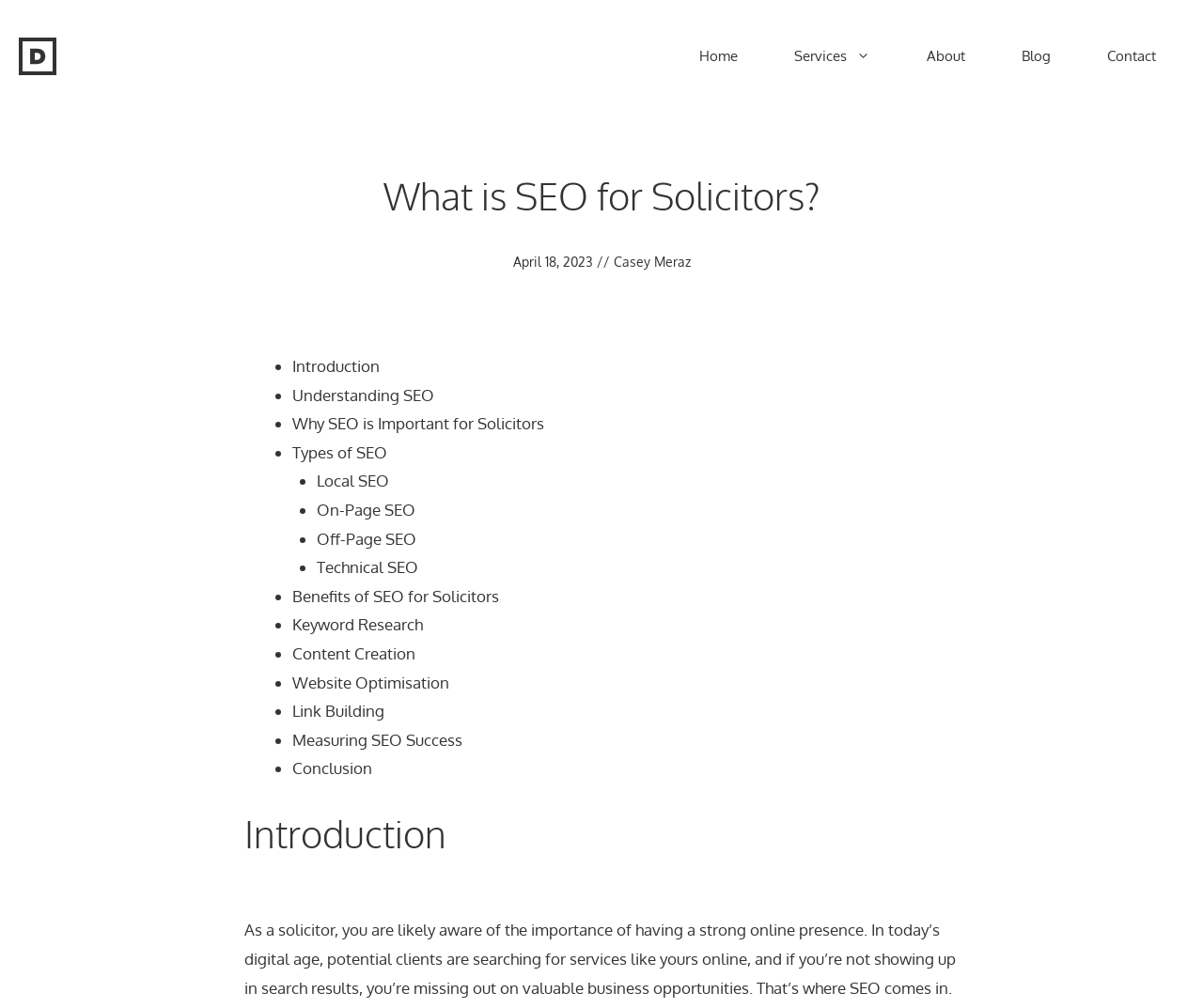What is the date of the article?
Look at the image and respond to the question as thoroughly as possible.

The date of the article is April 18, 2023, as indicated by the time element with the text 'April 18, 2023'.